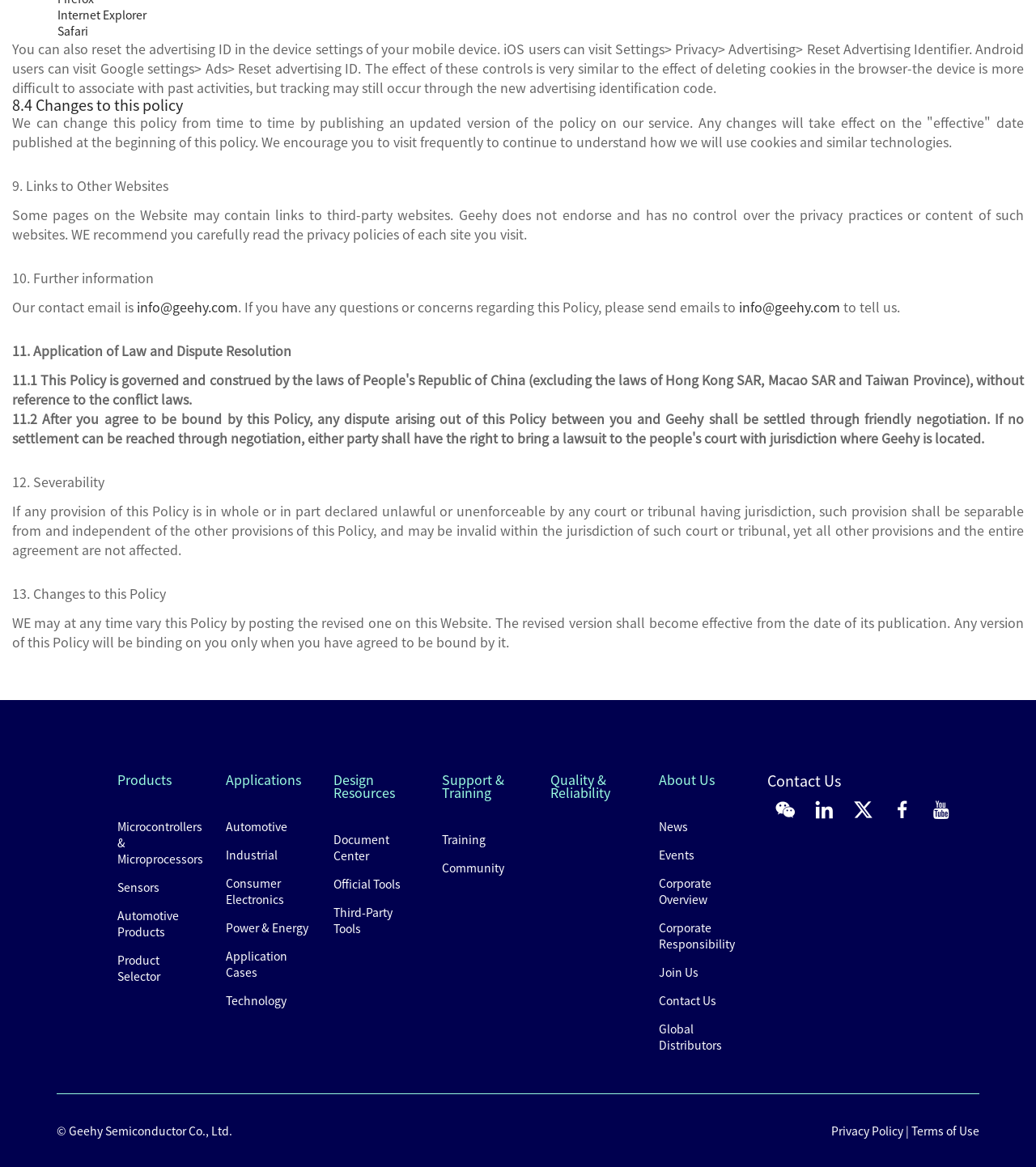Identify the bounding box coordinates of the specific part of the webpage to click to complete this instruction: "Contact Us".

[0.636, 0.851, 0.691, 0.864]